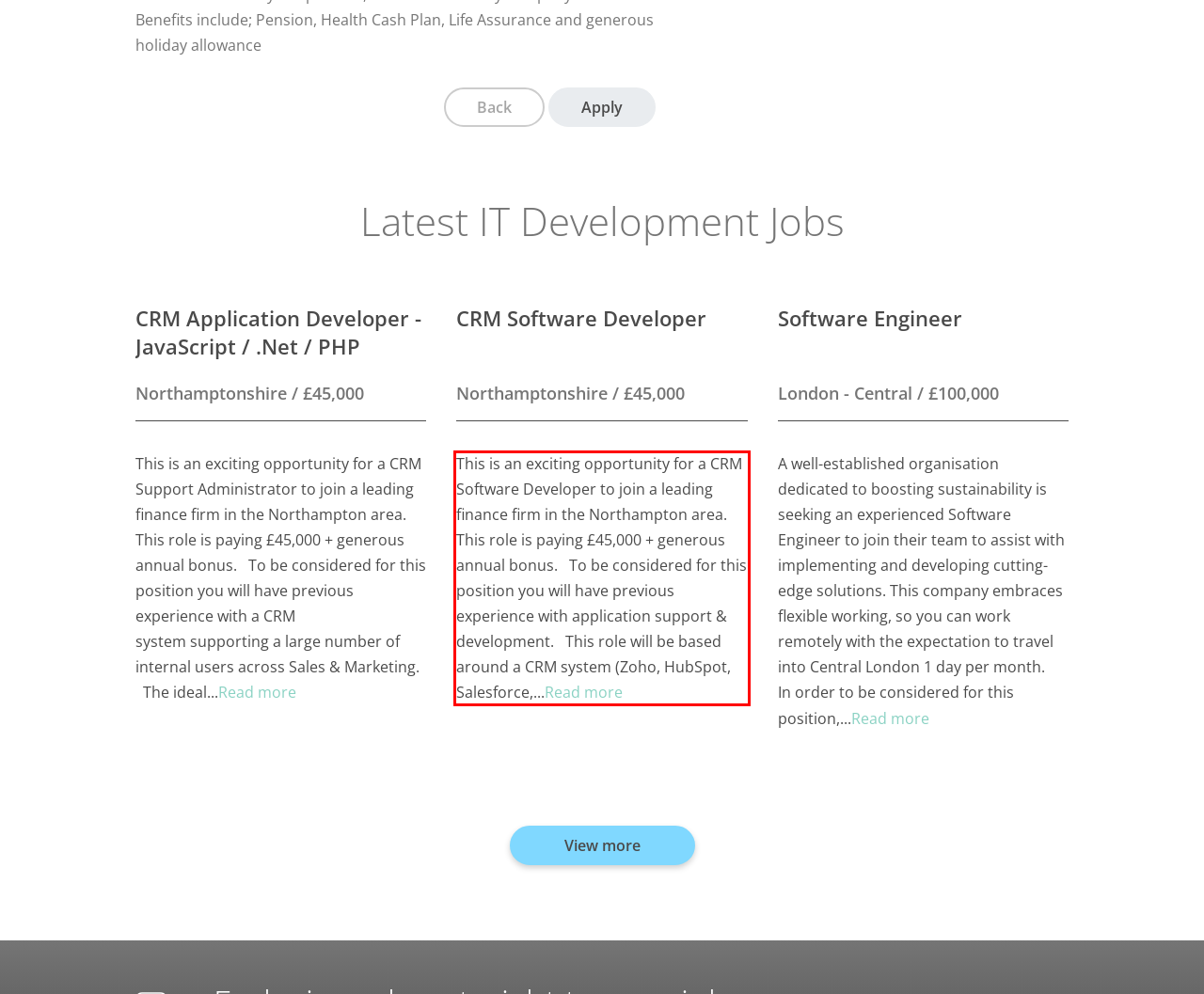You are provided with a webpage screenshot that includes a red rectangle bounding box. Extract the text content from within the bounding box using OCR.

This is an exciting opportunity for a CRM Software Developer to join a leading finance firm in the Northampton area. This role is paying £45,000 + generous annual bonus. To be considered for this position you will have previous experience with application support & development. This role will be based around a CRM system (Zoho, HubSpot, Salesforce,...